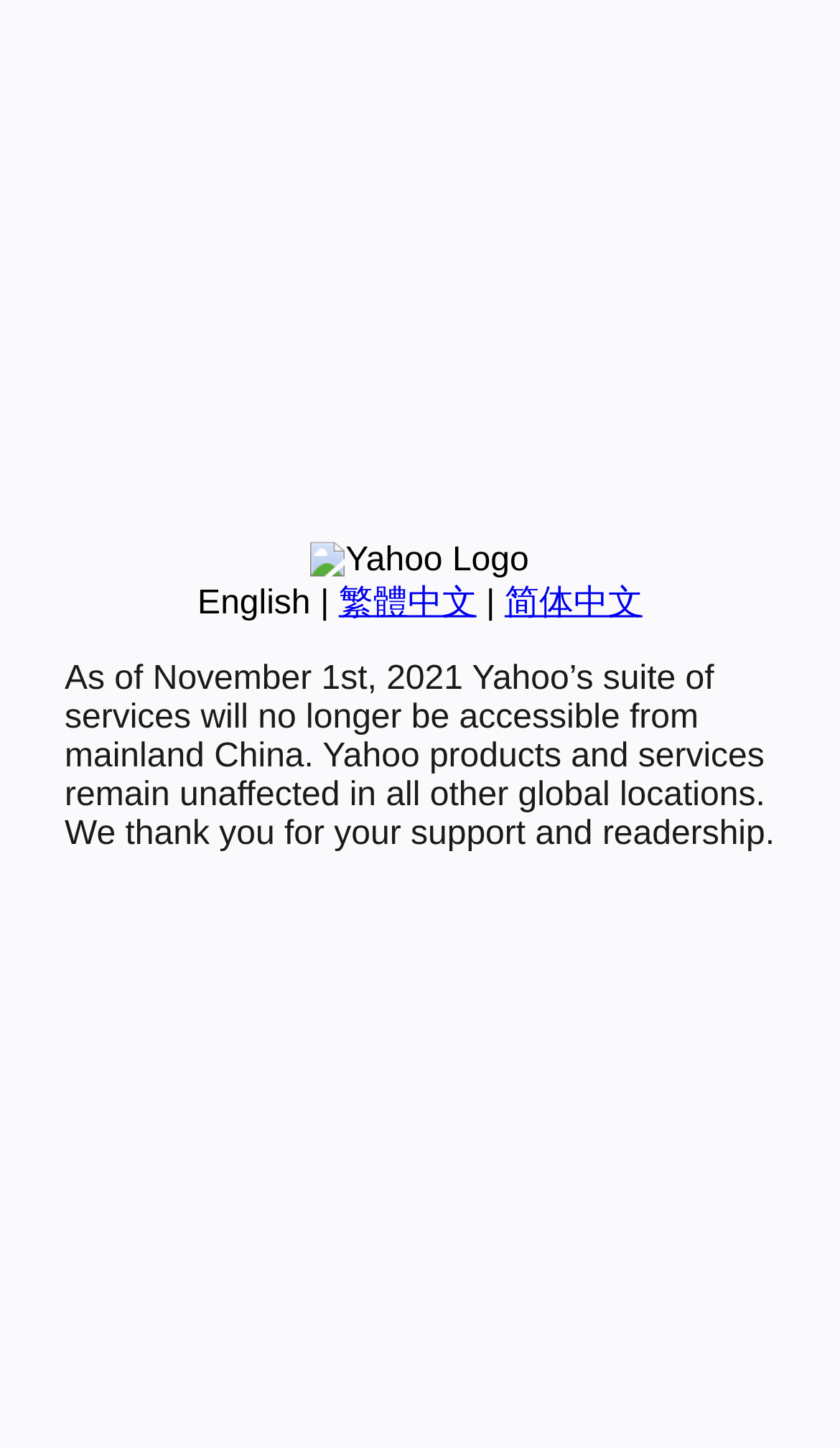Given the webpage screenshot, identify the bounding box of the UI element that matches this description: "繁體中文".

[0.403, 0.404, 0.567, 0.429]